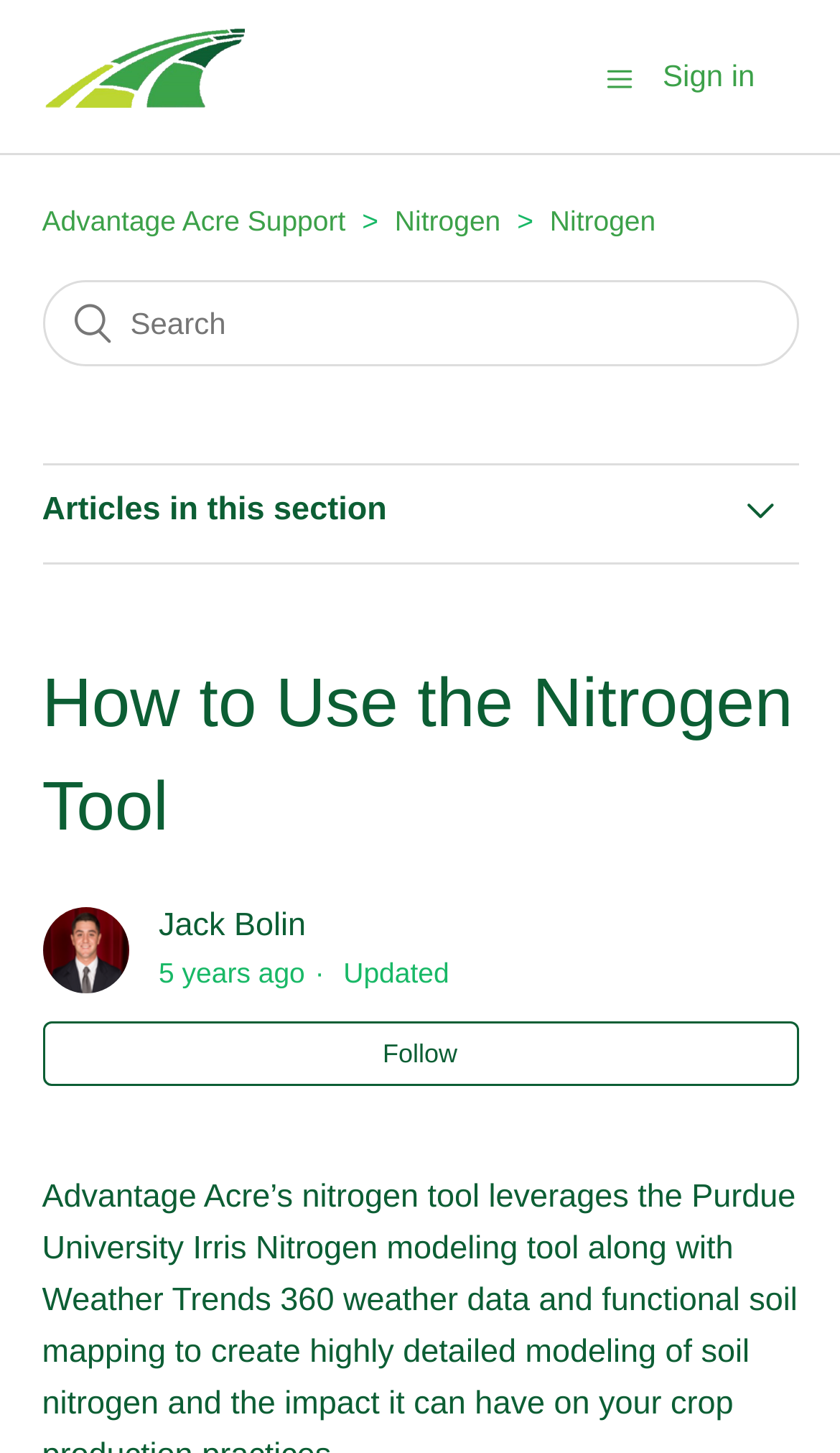Give a one-word or one-phrase response to the question:
What is the topic of the current section?

Nitrogen